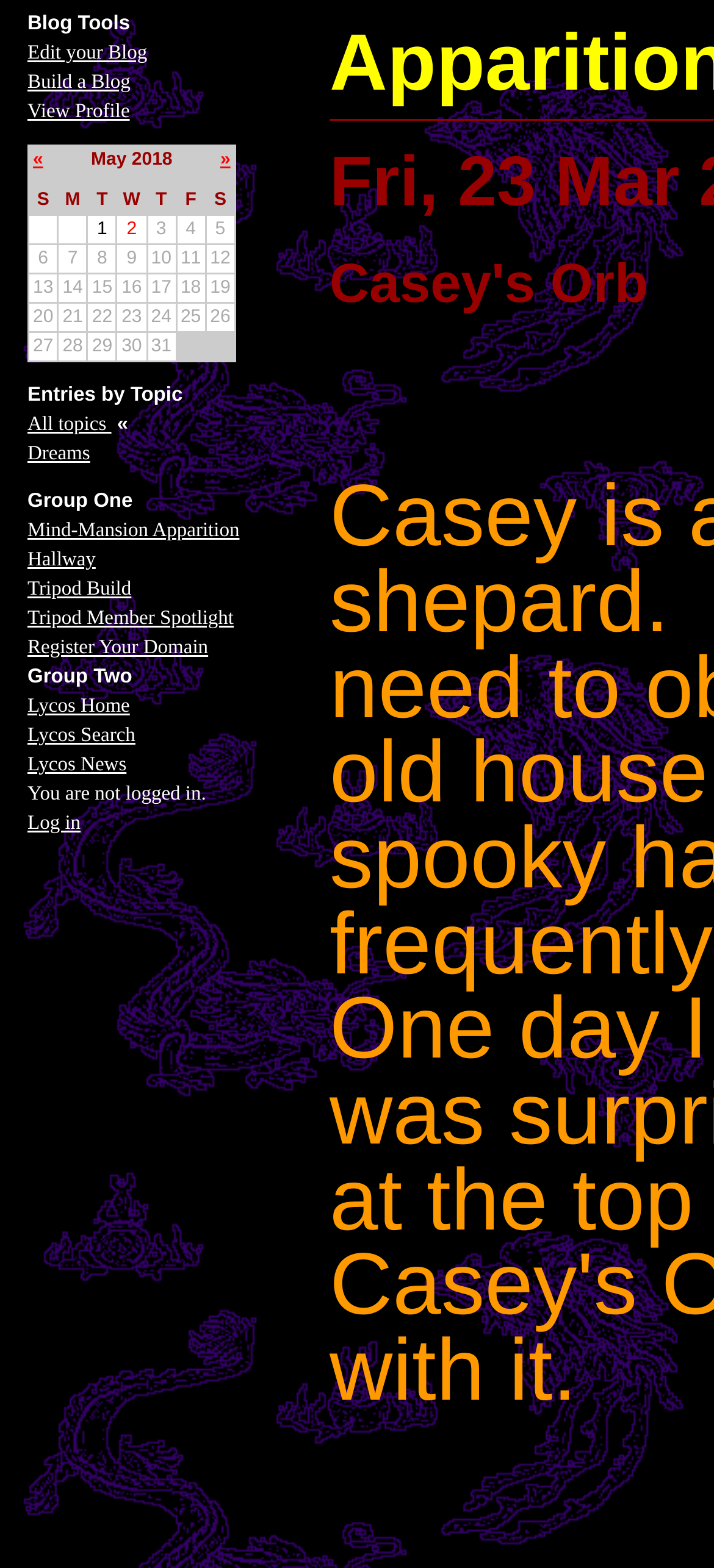Indicate the bounding box coordinates of the clickable region to achieve the following instruction: "Edit your blog."

[0.038, 0.027, 0.206, 0.041]